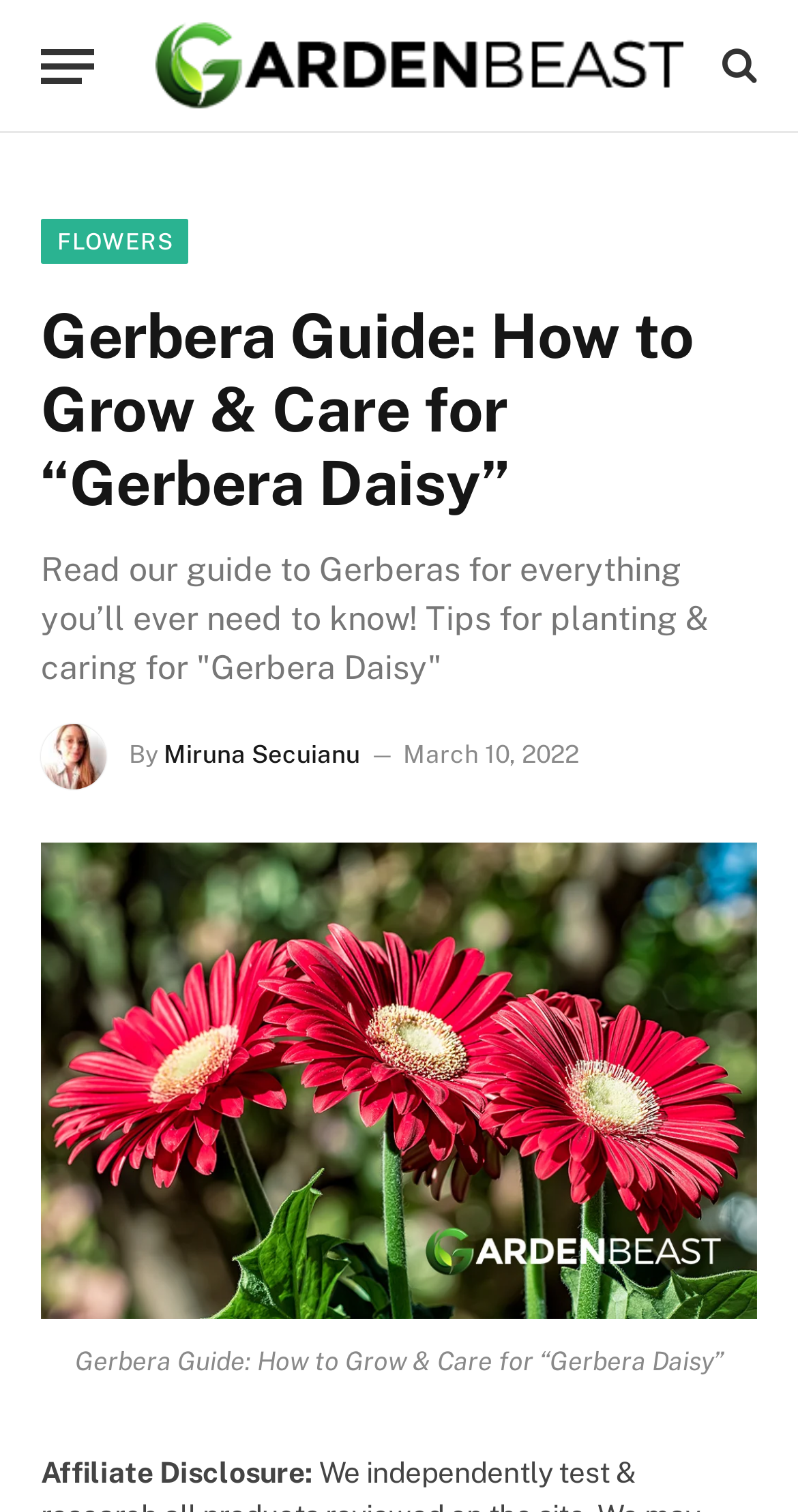Determine the bounding box coordinates for the HTML element mentioned in the following description: "title="GardenBeast"". The coordinates should be a list of four floats ranging from 0 to 1, represented as [left, top, right, bottom].

[0.195, 0.001, 0.856, 0.085]